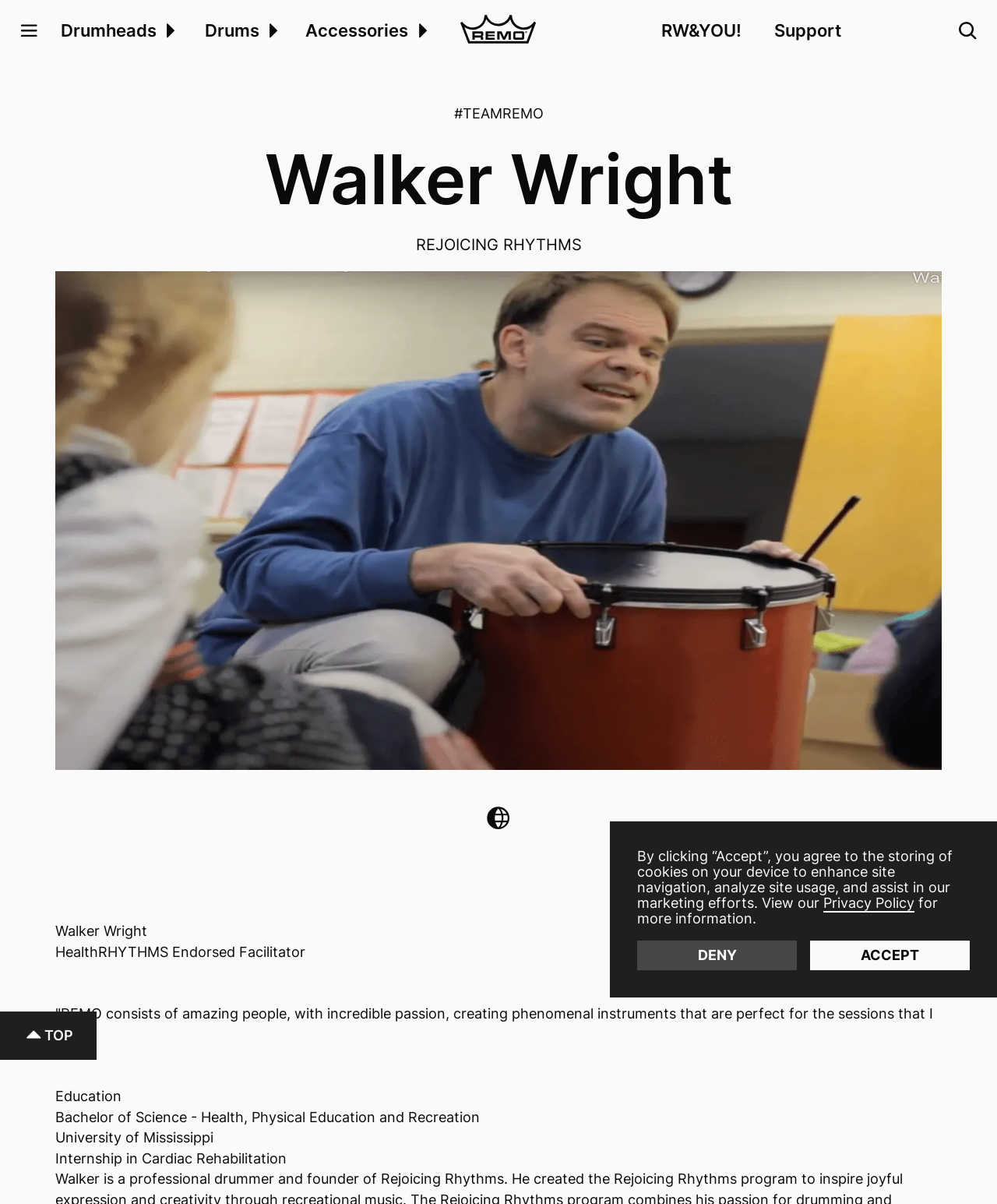Determine the bounding box coordinates (top-left x, top-left y, bottom-right x, bottom-right y) of the UI element described in the following text: file under No Shit, Sherlock

None